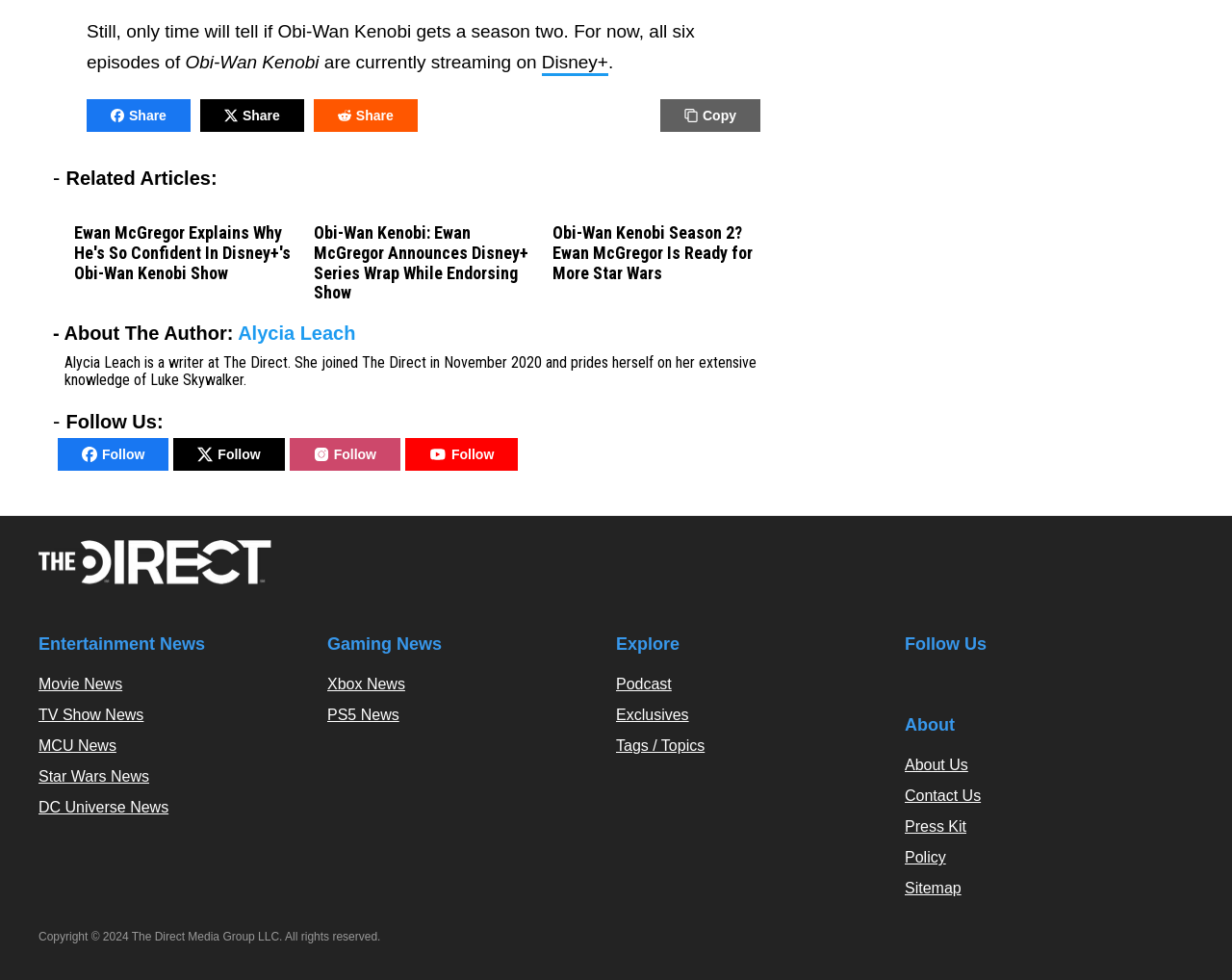Locate the bounding box coordinates of the clickable region to complete the following instruction: "Read related article about Ewan McGregor."

[0.052, 0.203, 0.06, 0.228]